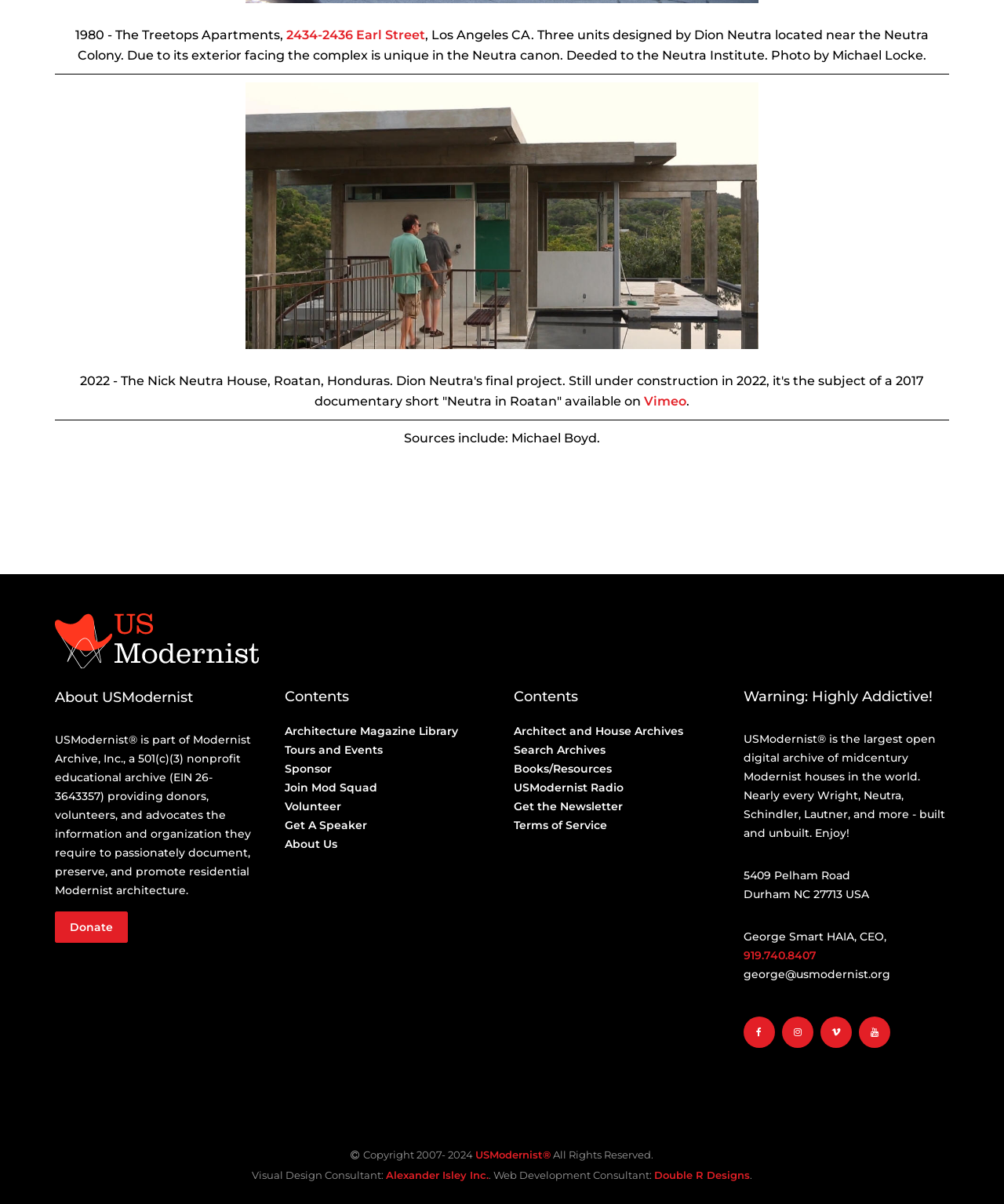Find the bounding box coordinates for the HTML element described as: "Tours and Events". The coordinates should consist of four float values between 0 and 1, i.e., [left, top, right, bottom].

[0.283, 0.617, 0.381, 0.629]